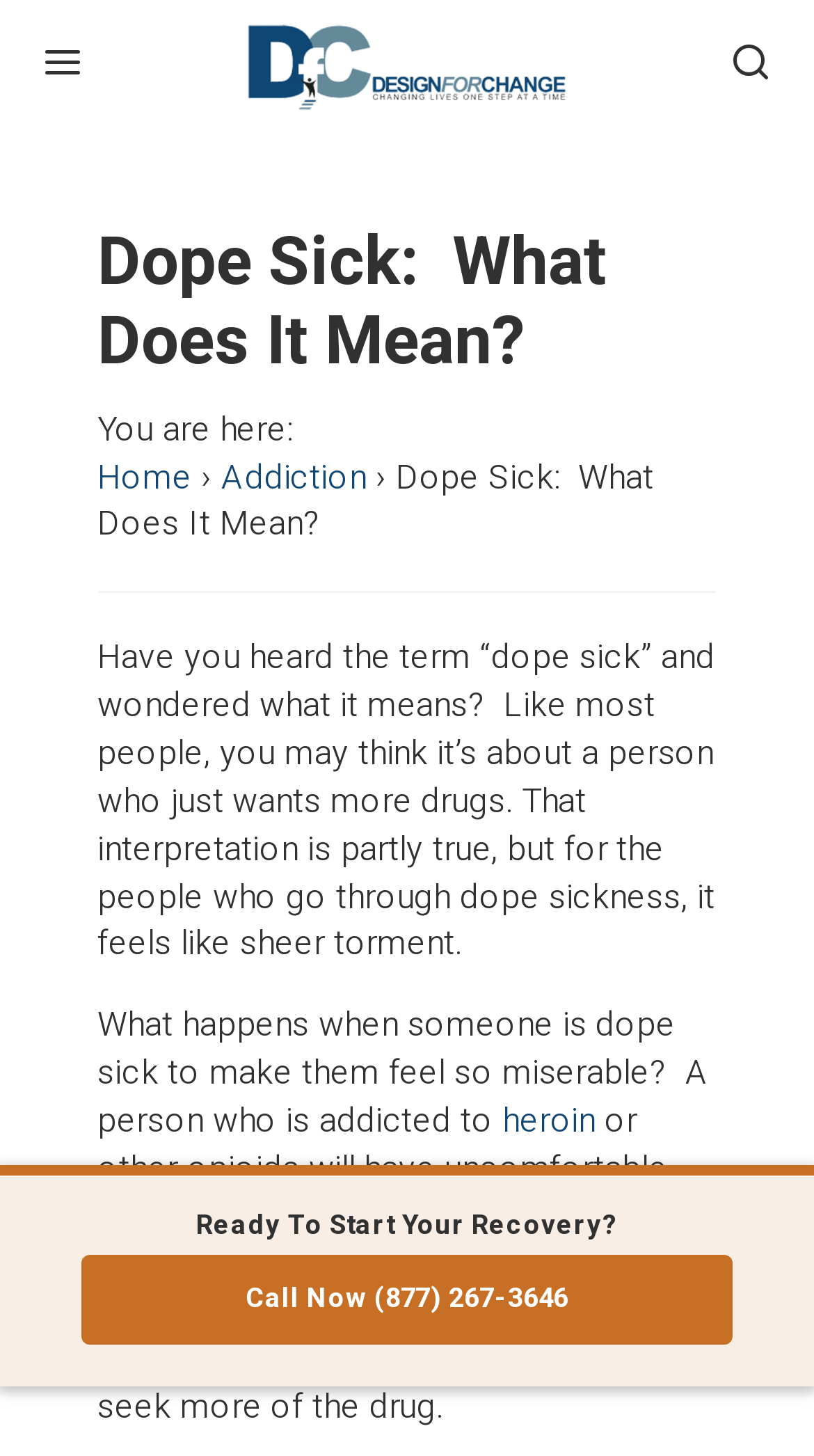Articulate a complete and detailed caption of the webpage elements.

The webpage is about the topic of "Dope Sick" and its relation to substance use. At the top of the page, there is a heading that reads "Dope Sick: What Does It Mean?" followed by a brief description of the term. Below this heading, there is a navigation menu with links to "Home" and "Addiction" pages.

On the top-right corner of the page, there is a call-to-action button that says "Ready To Start Your Recovery?" with a phone number "Call Now (877) 267-3646" next to it. 

At the very top of the page, there is a logo or an image with the text "Design for Change" which spans about half of the page's width.

The main content of the page is divided into paragraphs that explain what "dope sick" means. The text describes the physical and emotional withdrawal symptoms that a person may experience when they are addicted to drugs like heroin or other opioids. It also explains how these symptoms can lead to a vicious cycle of seeking more drugs to alleviate the discomfort.

There are no images on the page apart from the logo or image at the top. The overall structure of the page is simple, with a clear hierarchy of headings and paragraphs that make it easy to follow.